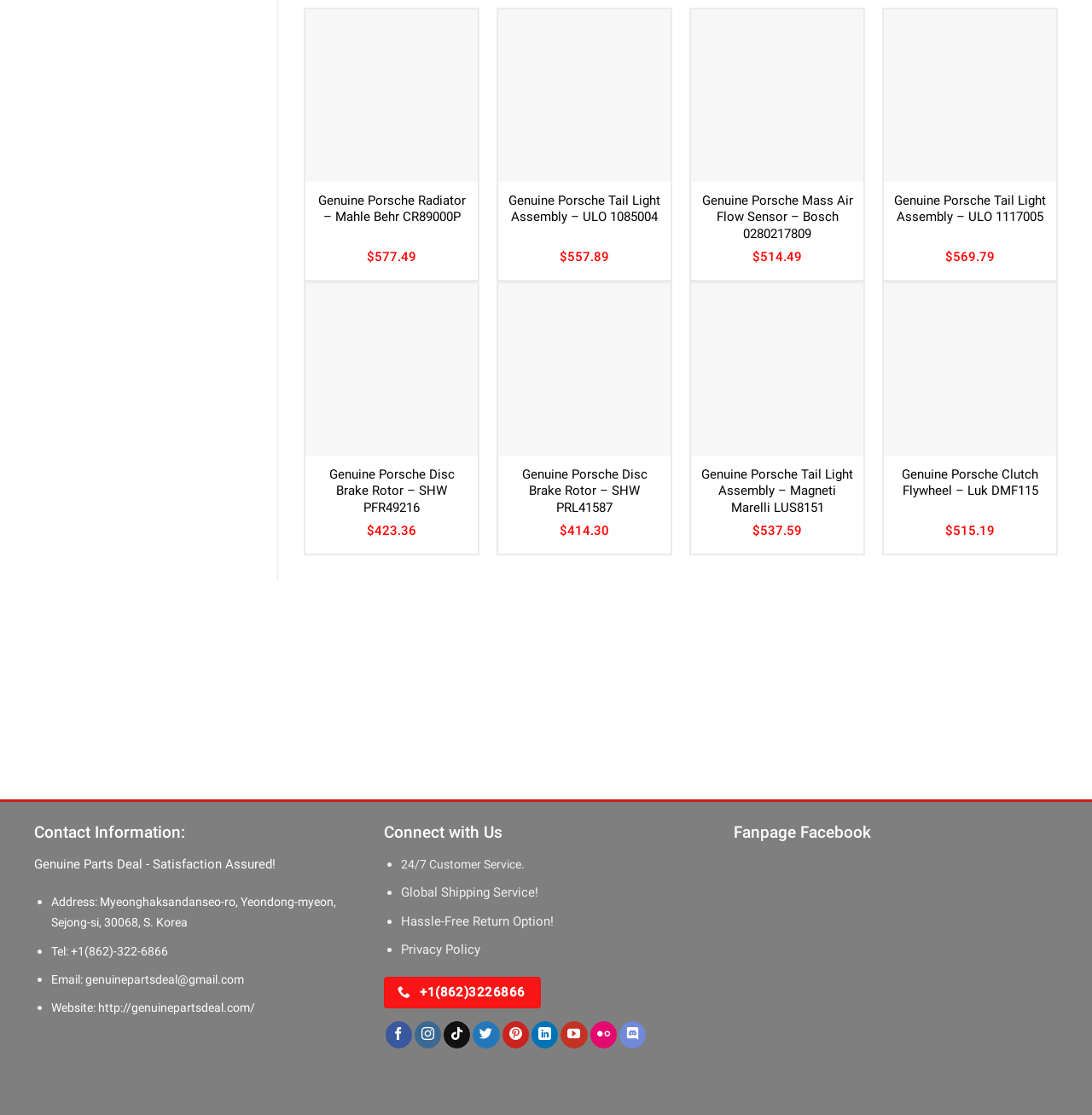Please give the bounding box coordinates of the area that should be clicked to fulfill the following instruction: "Click on the link to Genuine Porsche Radiator – Mahle Behr CR89000P". The coordinates should be in the format of four float numbers from 0 to 1, i.e., [left, top, right, bottom].

[0.287, 0.173, 0.43, 0.202]